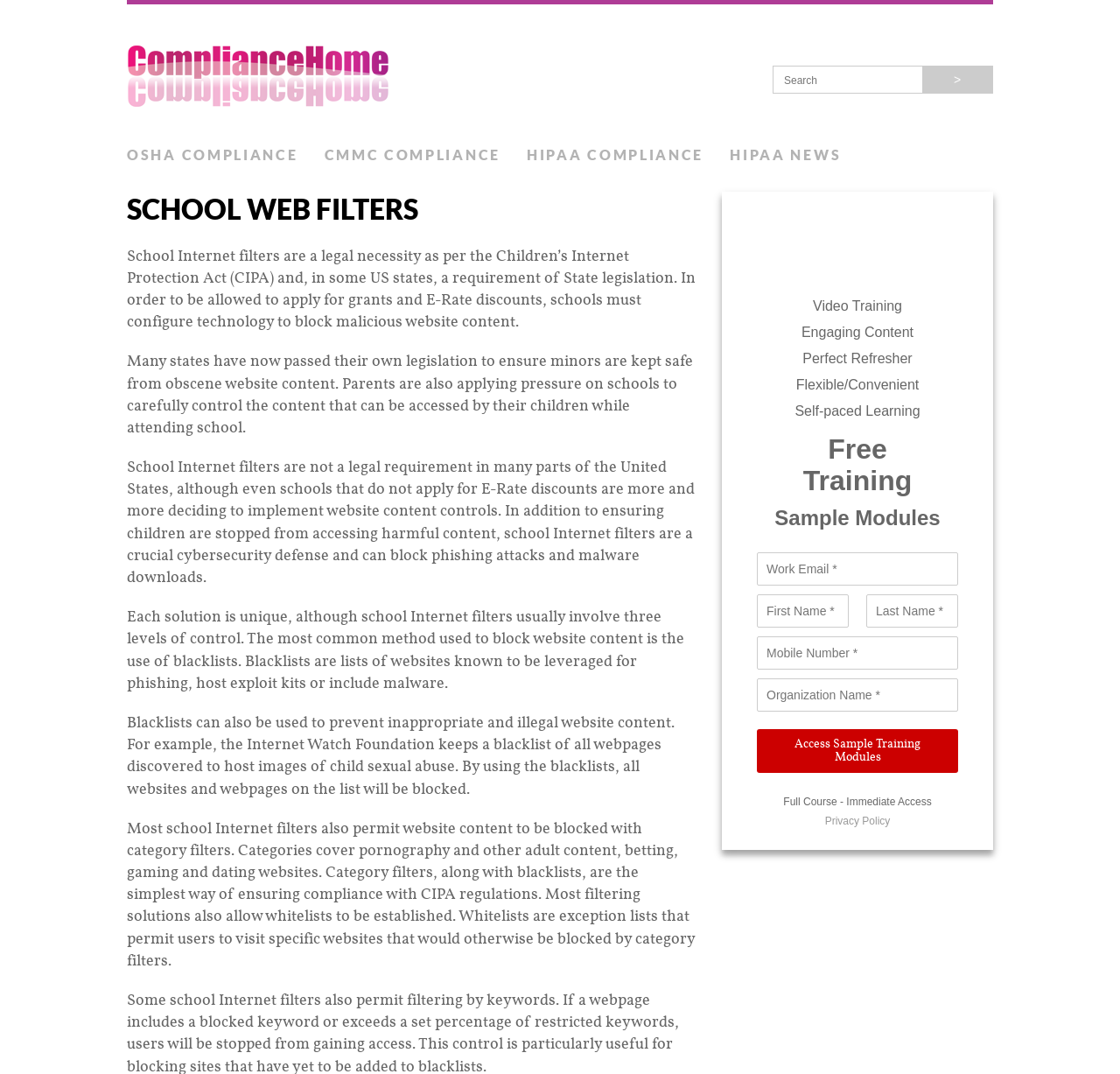Determine the bounding box coordinates of the clickable area required to perform the following instruction: "Click the 'Hjem' link". The coordinates should be represented as four float numbers between 0 and 1: [left, top, right, bottom].

None